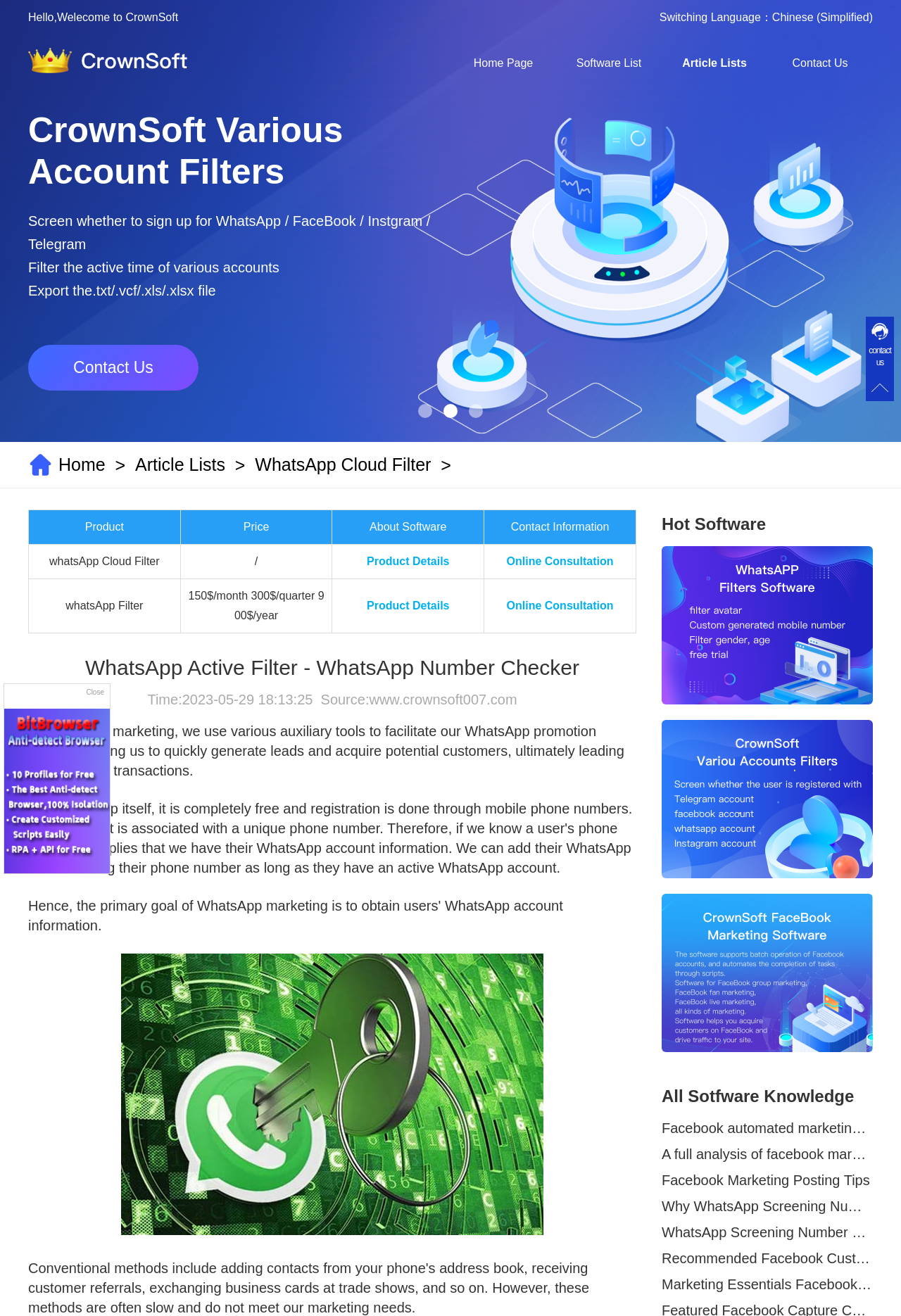Determine the bounding box coordinates of the clickable element necessary to fulfill the instruction: "Check WhatsApp Active Filter - WhatsApp Number Checker". Provide the coordinates as four float numbers within the 0 to 1 range, i.e., [left, top, right, bottom].

[0.031, 0.496, 0.706, 0.519]